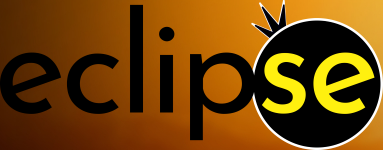Provide a comprehensive description of the image.

The image features the logo of "Eclipse LVP Flooring," prominently displaying the word "eclipse" in a stylish font. The letters are predominantly black, contrasting with a vibrant yellow highlight on the letter "se." The logo is artistically enclosed within a circular shape that has a black background, enhancing its visual impact against the warm gradient of orange and brown. This design suggests a modern and sleek aesthetic, likely appealing to customers looking for contemporary flooring solutions. The logo represents the Eclipse Luxury Vinyl Plank (LVP) product line, emphasizing durability and innovative features, such as the incorporation of Nano Silver technology for hygiene and antimicrobial properties.